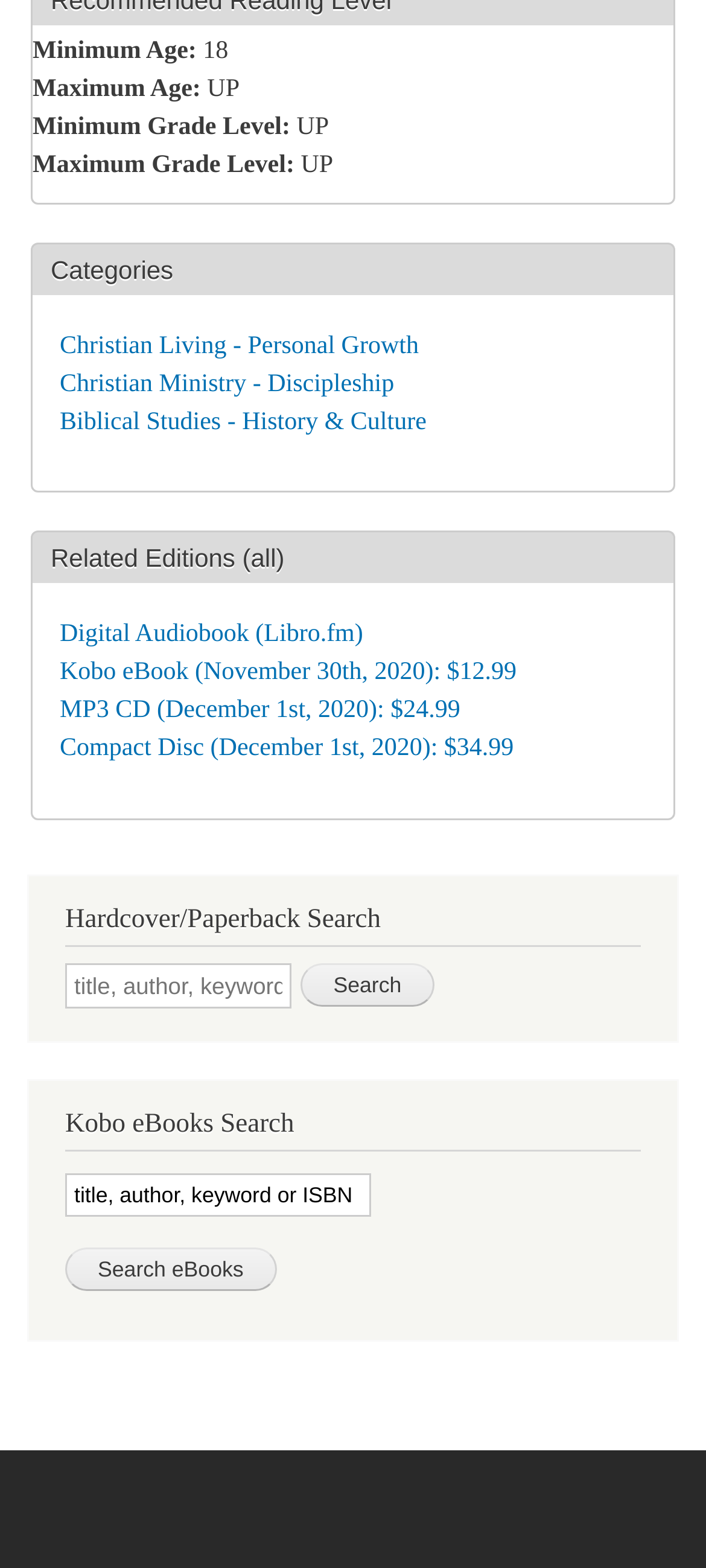What is the minimum age?
Please give a detailed answer to the question using the information shown in the image.

The minimum age is mentioned as '18' next to the 'Minimum Age:' label on the webpage.